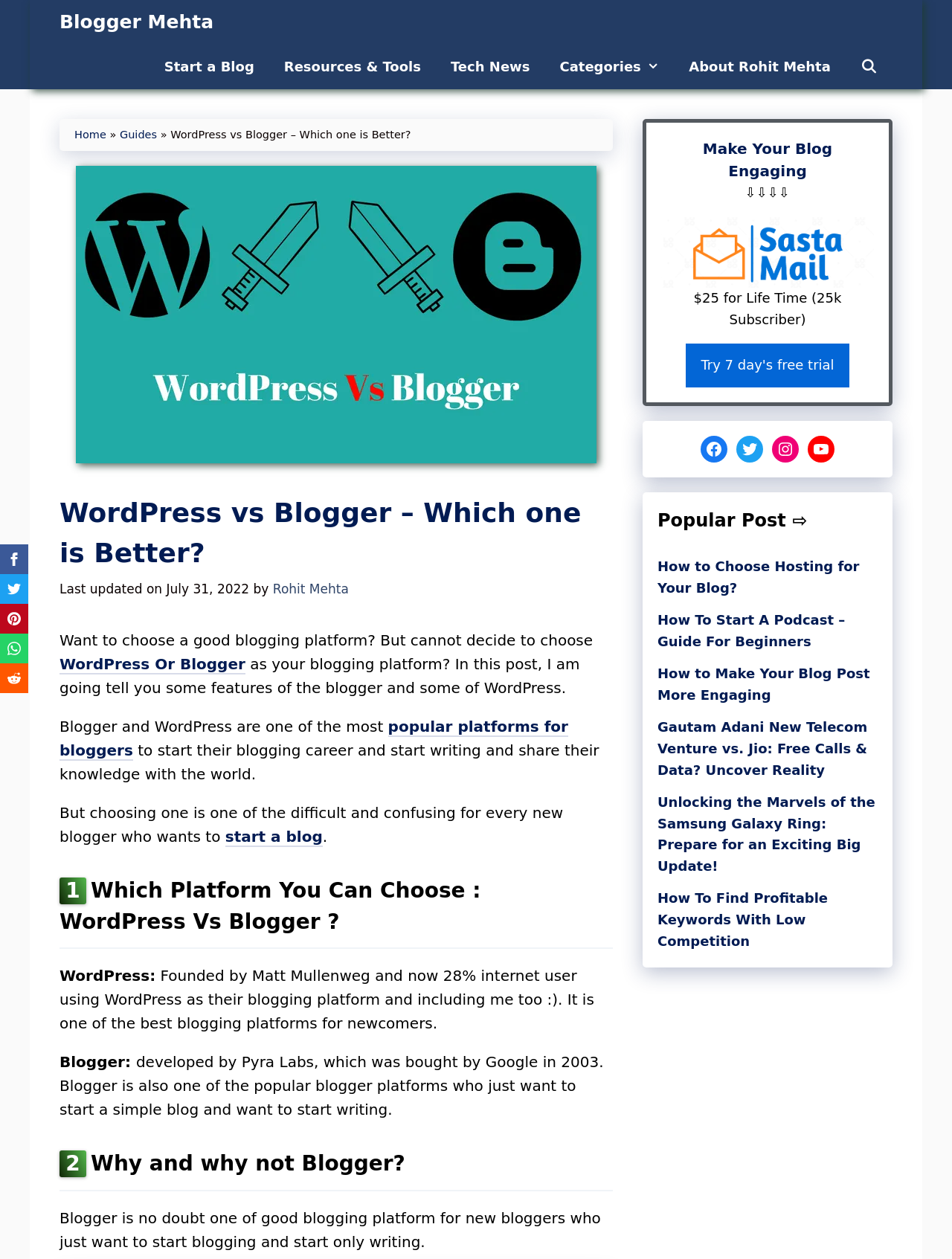Please provide a detailed answer to the question below by examining the image:
What is the name of the blogger who wrote this post?

The answer can be found in the section where the author's name is mentioned, which is 'by Rohit Mehta'.